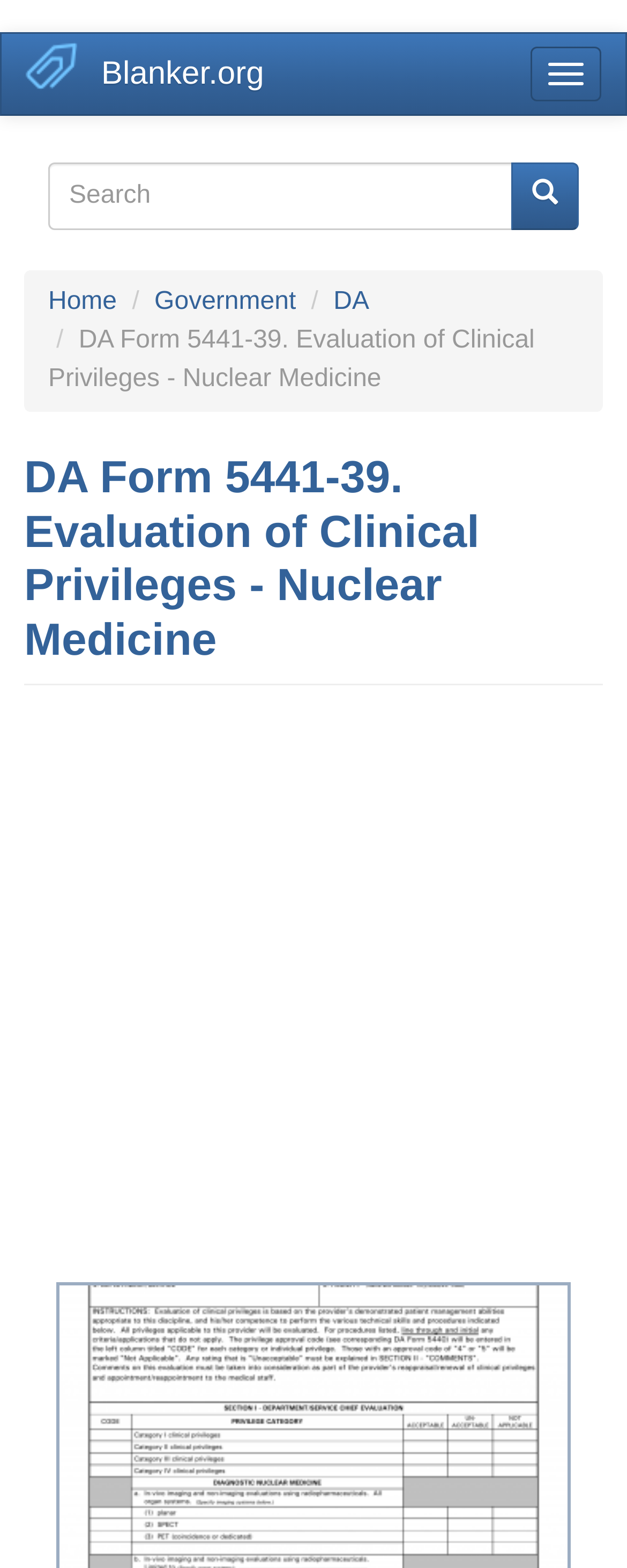Locate the UI element described by Toggle navigation in the provided webpage screenshot. Return the bounding box coordinates in the format (top-left x, top-left y, bottom-right x, bottom-right y), ensuring all values are between 0 and 1.

[0.846, 0.03, 0.959, 0.065]